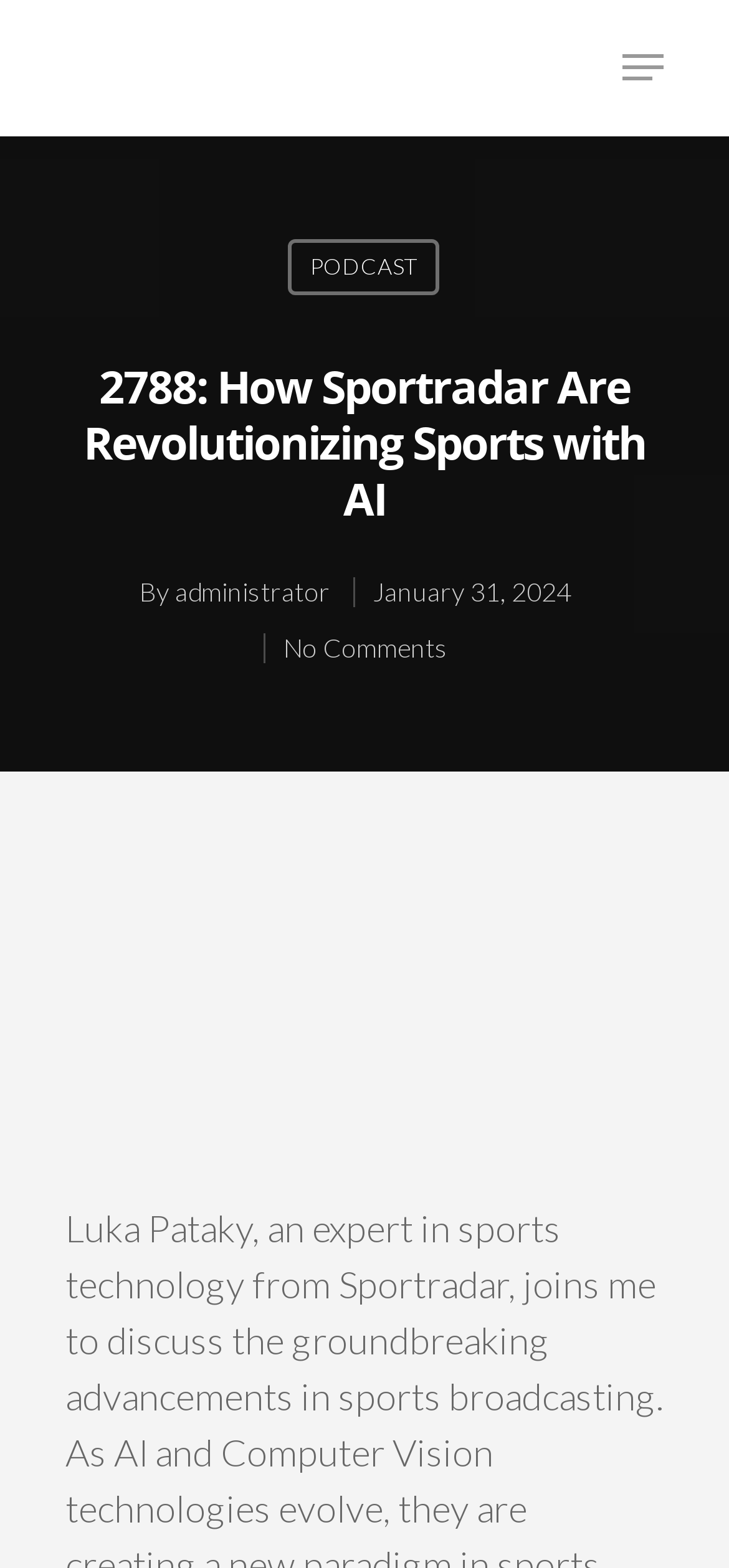Given the webpage screenshot, identify the bounding box of the UI element that matches this description: "Robb Clarke".

None